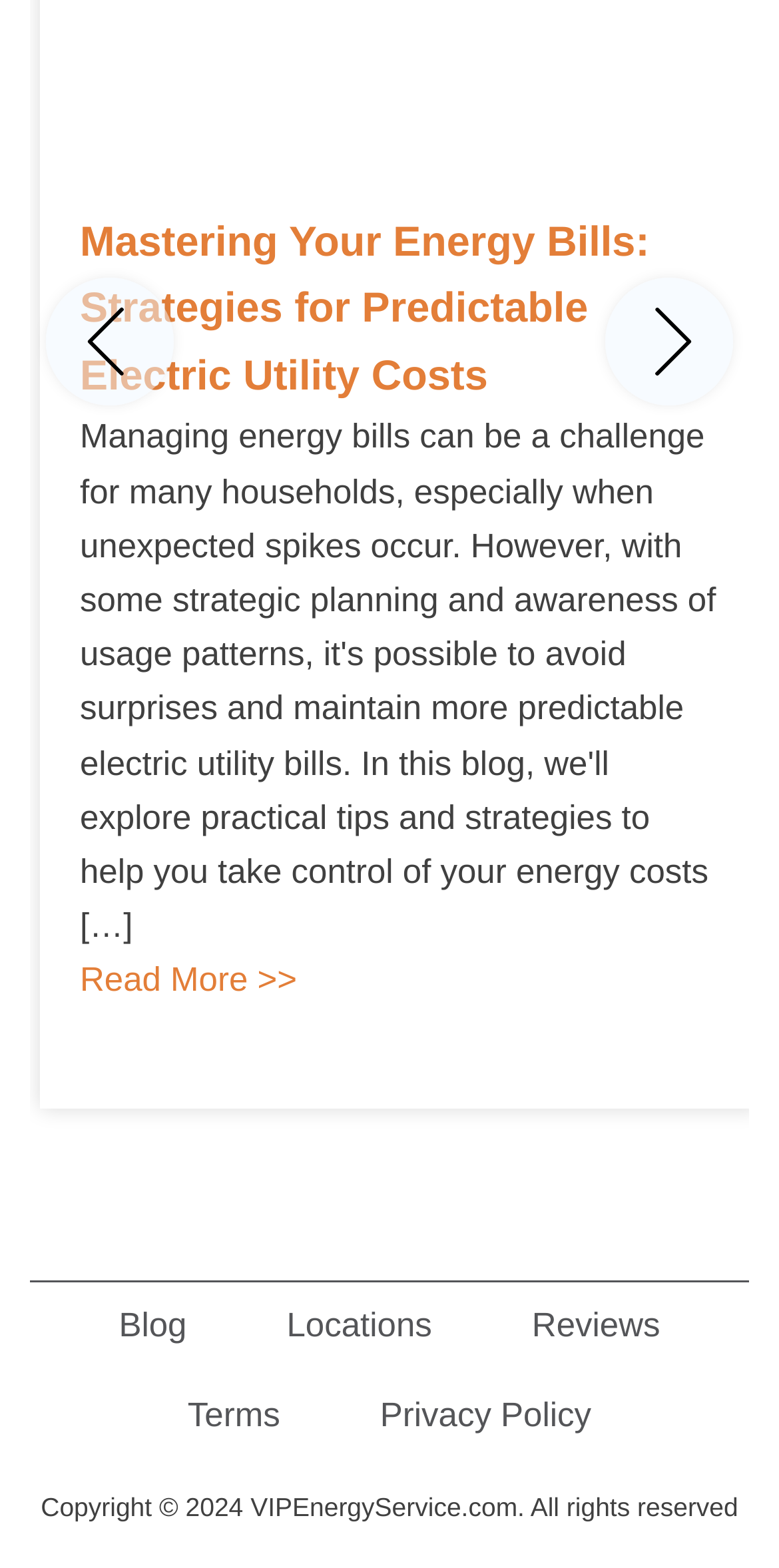What is the purpose of the 'Read More >>' button?
Please look at the screenshot and answer in one word or a short phrase.

To read more about the article